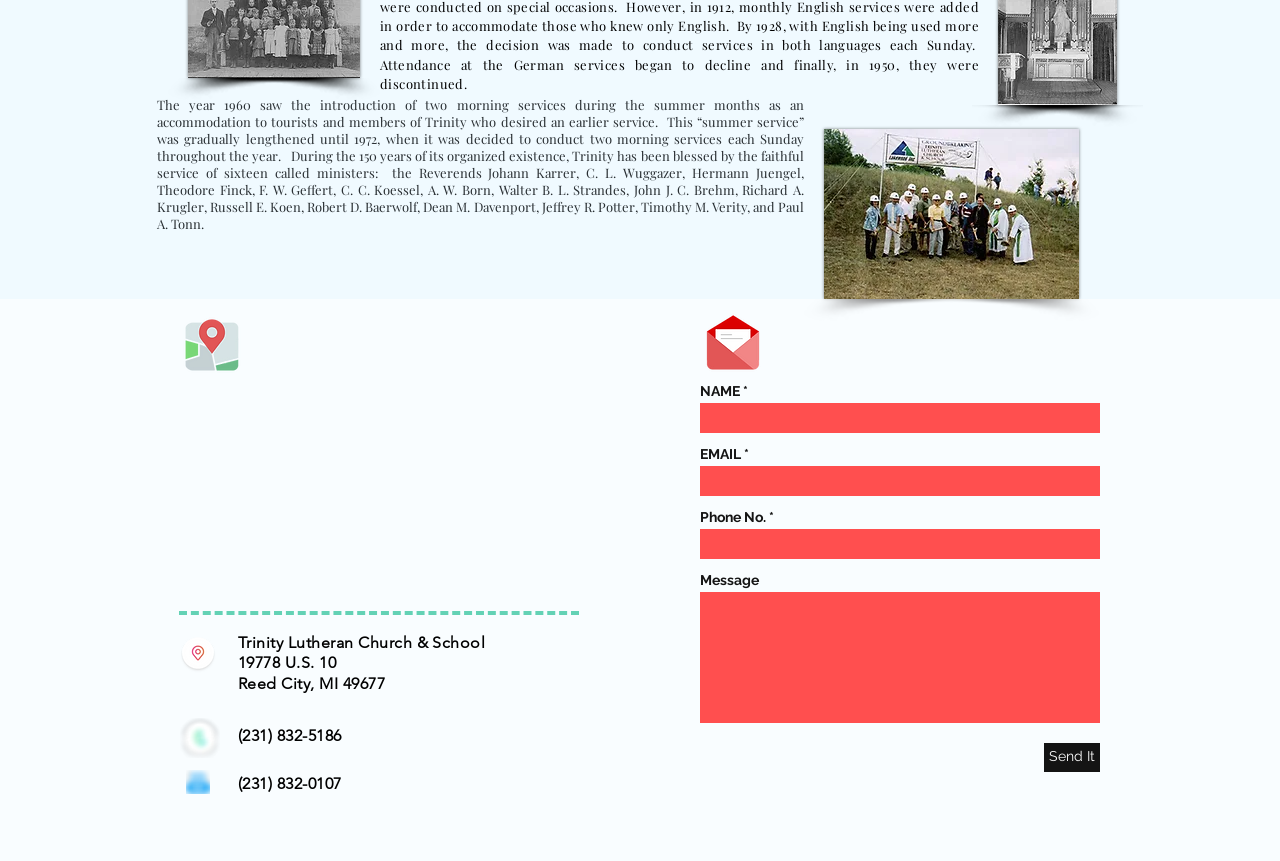Given the following UI element description: "Send It", find the bounding box coordinates in the webpage screenshot.

[0.816, 0.863, 0.859, 0.896]